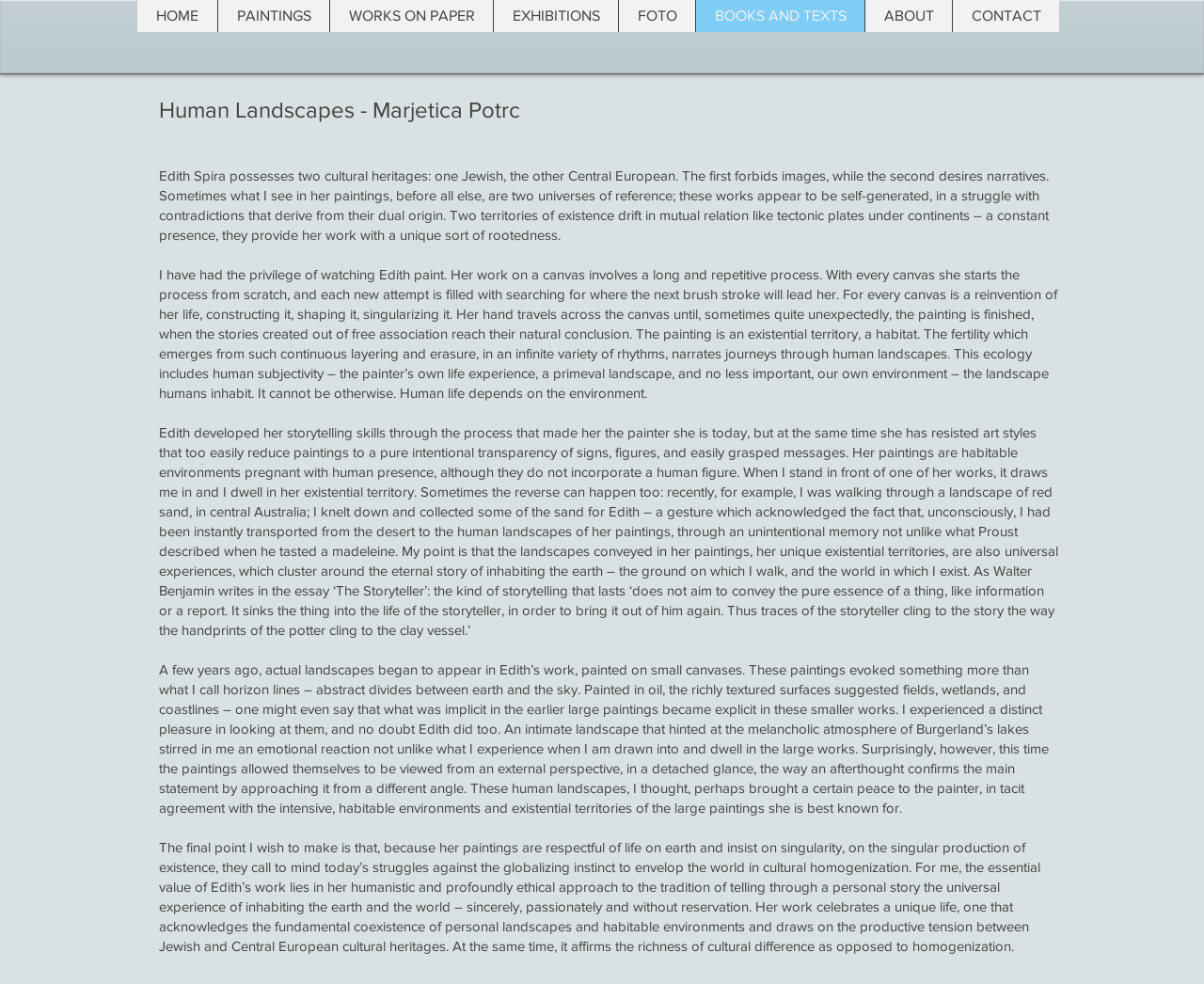Please find the bounding box for the UI element described by: "Financial Plan".

None